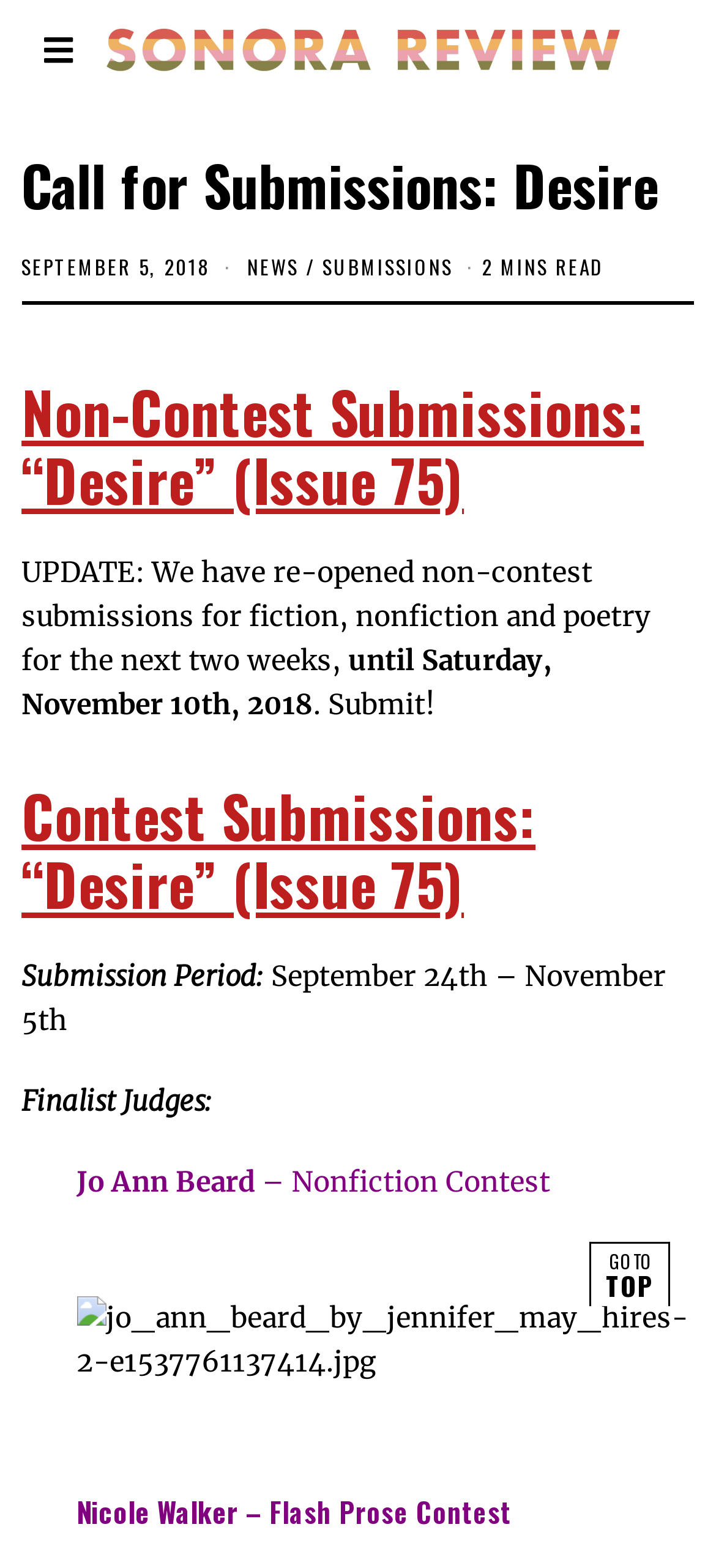Locate the UI element described by alt="Mobile Logo" in the provided webpage screenshot. Return the bounding box coordinates in the format (top-left x, top-left y, bottom-right x, bottom-right y), ensuring all values are between 0 and 1.

[0.146, 0.018, 0.867, 0.046]